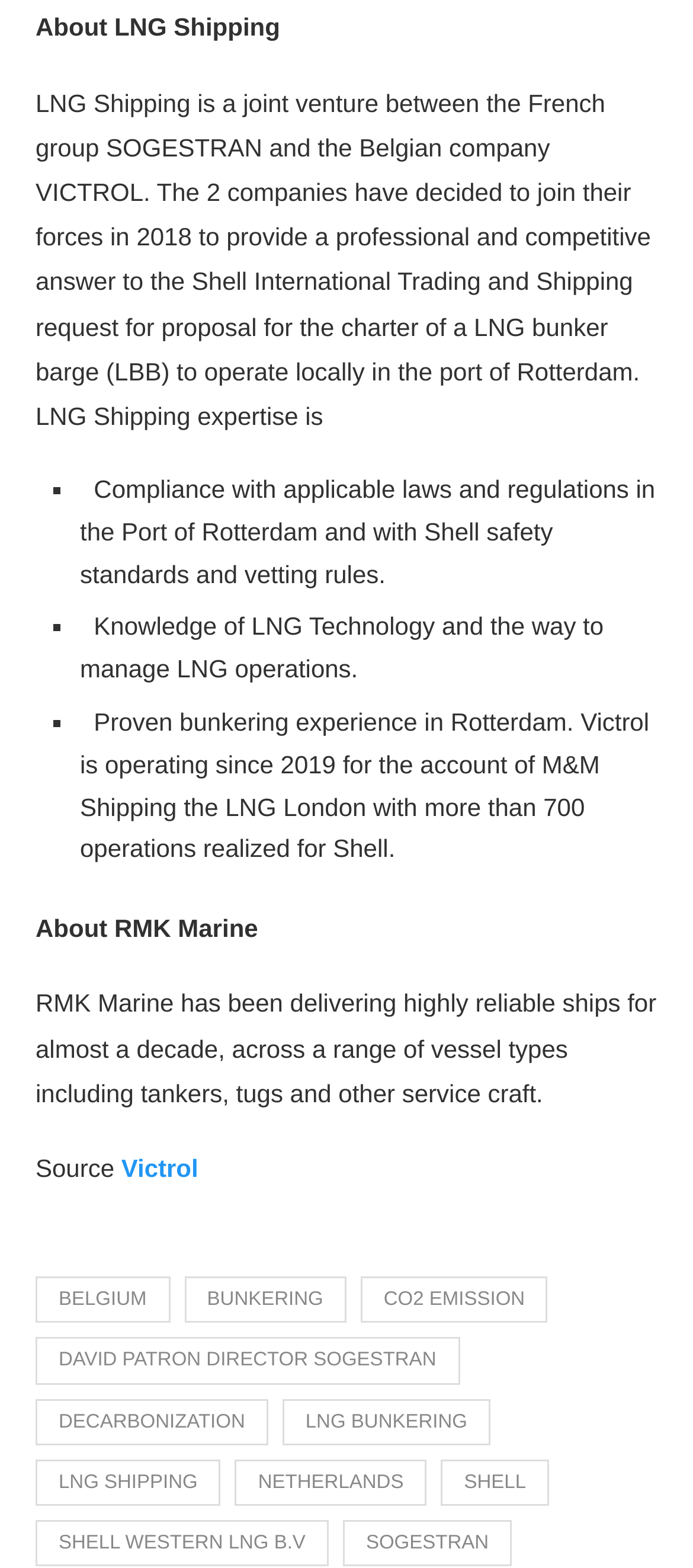Determine the bounding box coordinates of the clickable region to follow the instruction: "Check the source of the information".

[0.051, 0.828, 0.177, 0.85]